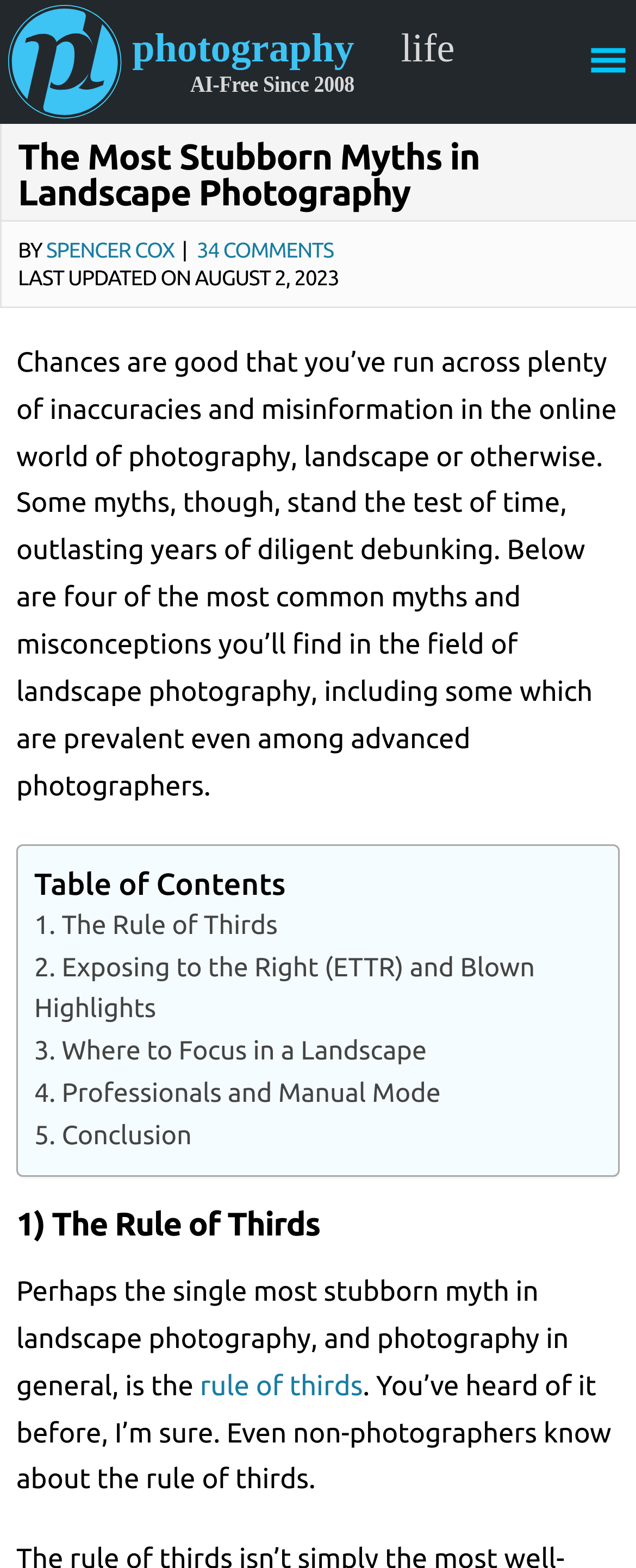Using the format (top-left x, top-left y, bottom-right x, bottom-right y), and given the element description, identify the bounding box coordinates within the screenshot: Professionals and Manual Mode

[0.054, 0.688, 0.693, 0.707]